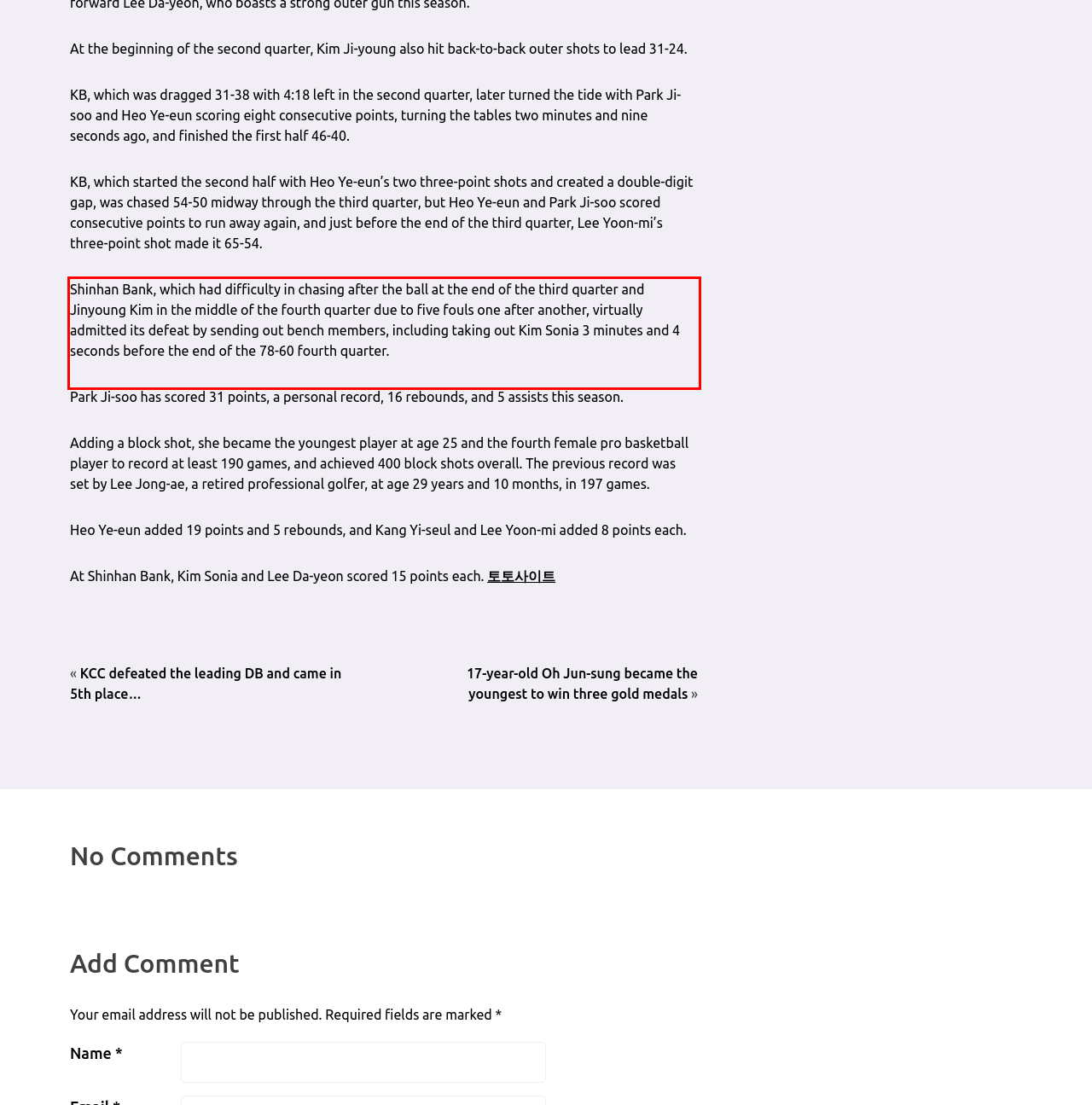You are provided with a screenshot of a webpage that includes a red bounding box. Extract and generate the text content found within the red bounding box.

Shinhan Bank, which had difficulty in chasing after the ball at the end of the third quarter and Jinyoung Kim in the middle of the fourth quarter due to five fouls one after another, virtually admitted its defeat by sending out bench members, including taking out Kim Sonia 3 minutes and 4 seconds before the end of the 78-60 fourth quarter.